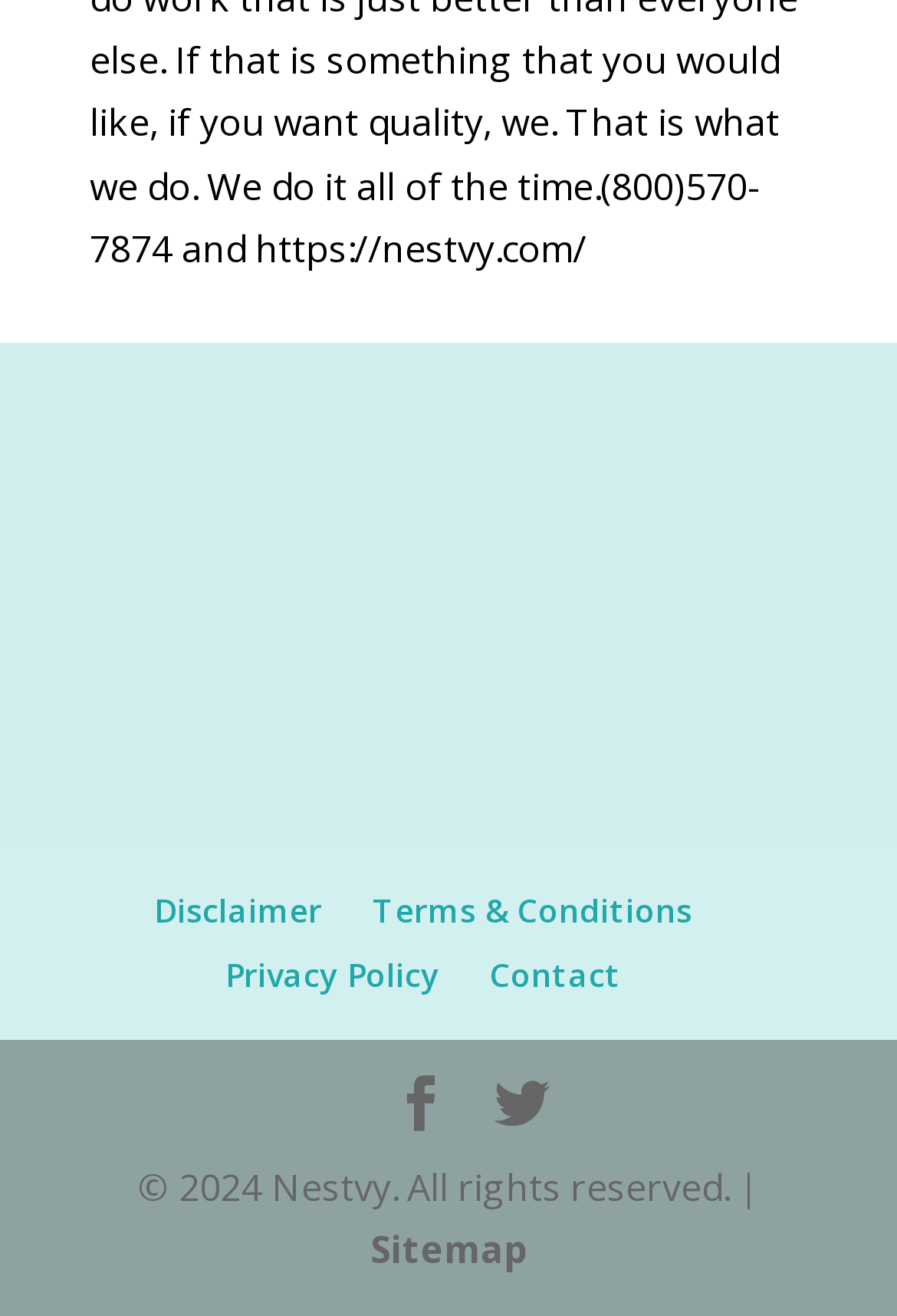What is the last item in the footer?
Please give a well-detailed answer to the question.

I examined the footer section and found that the last item listed is a link labeled 'Sitemap'.